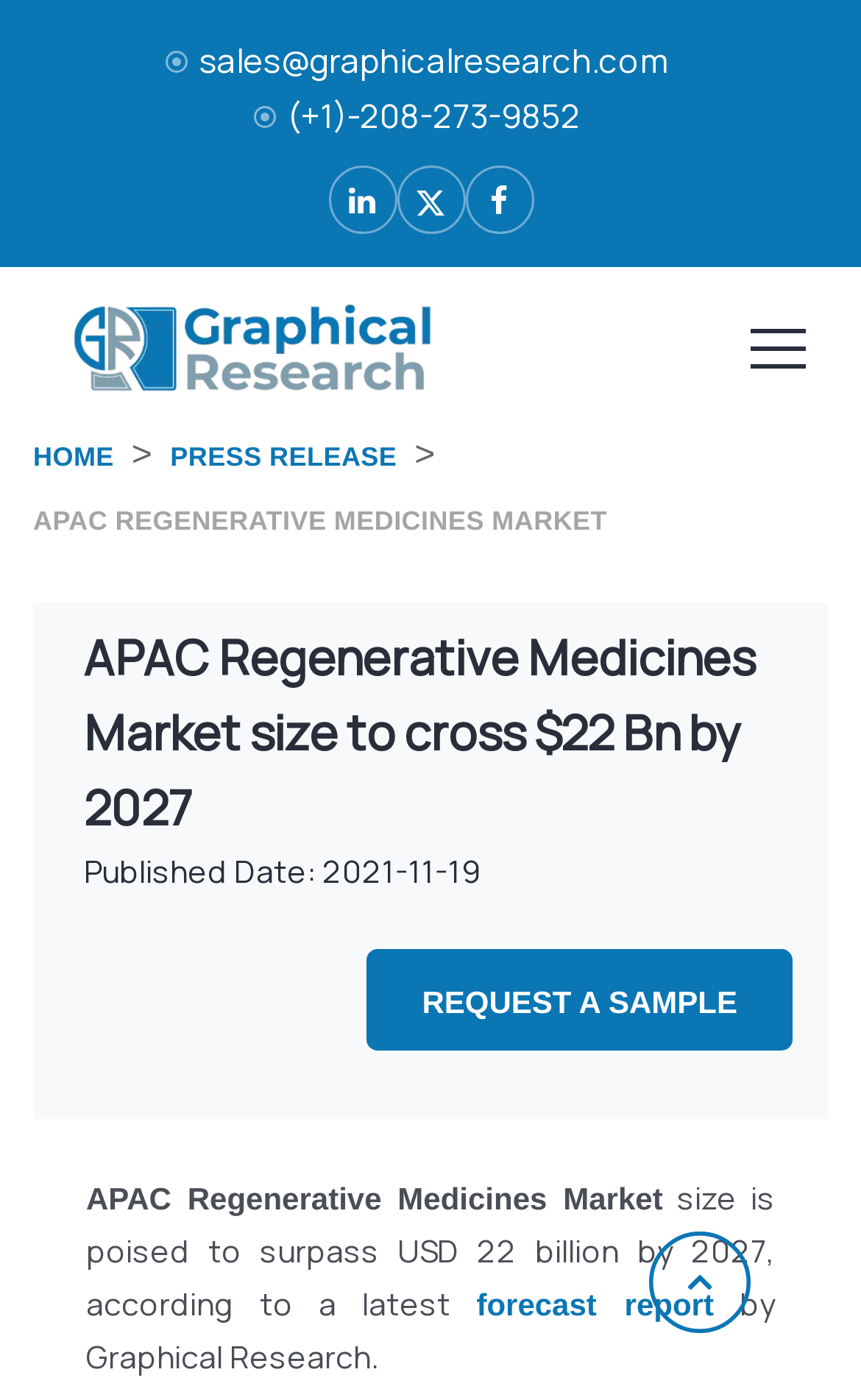What is the email address to contact for sales?
Answer the question with just one word or phrase using the image.

sales@graphicalresearch.com